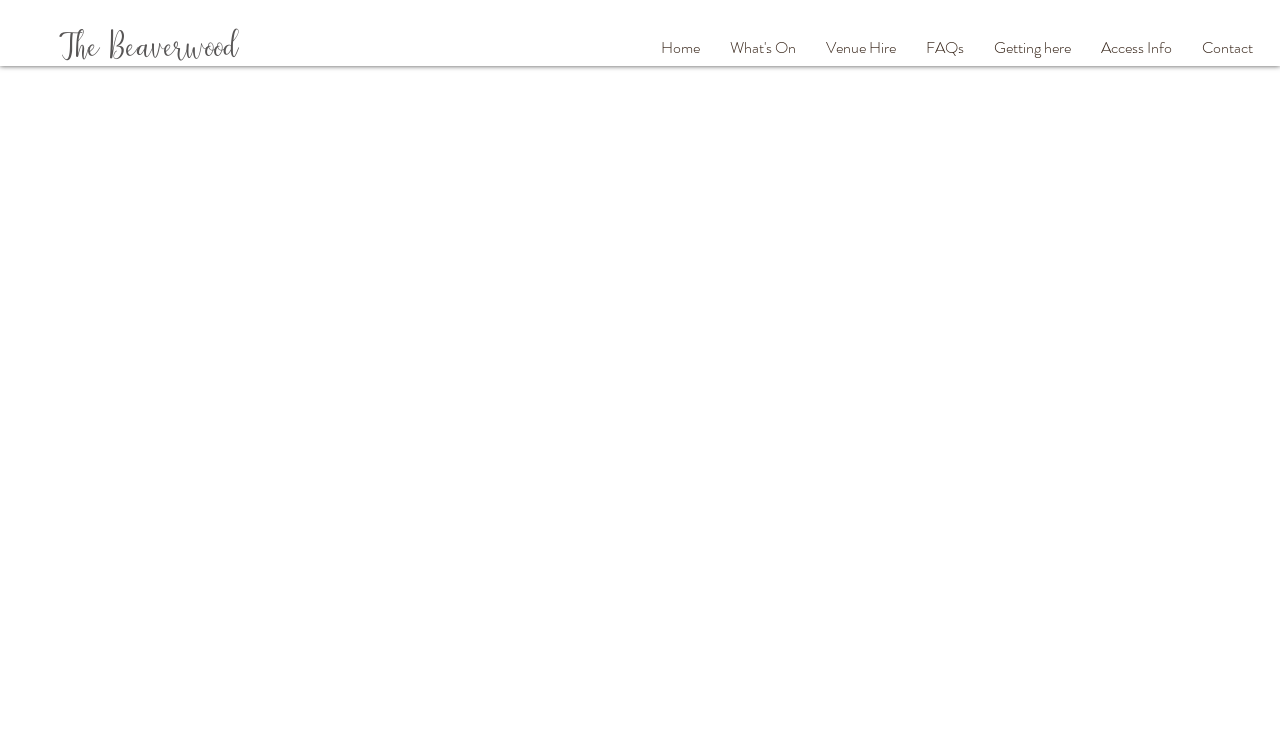Can you determine the bounding box coordinates of the area that needs to be clicked to fulfill the following instruction: "contact the band"?

[0.927, 0.031, 0.99, 0.097]